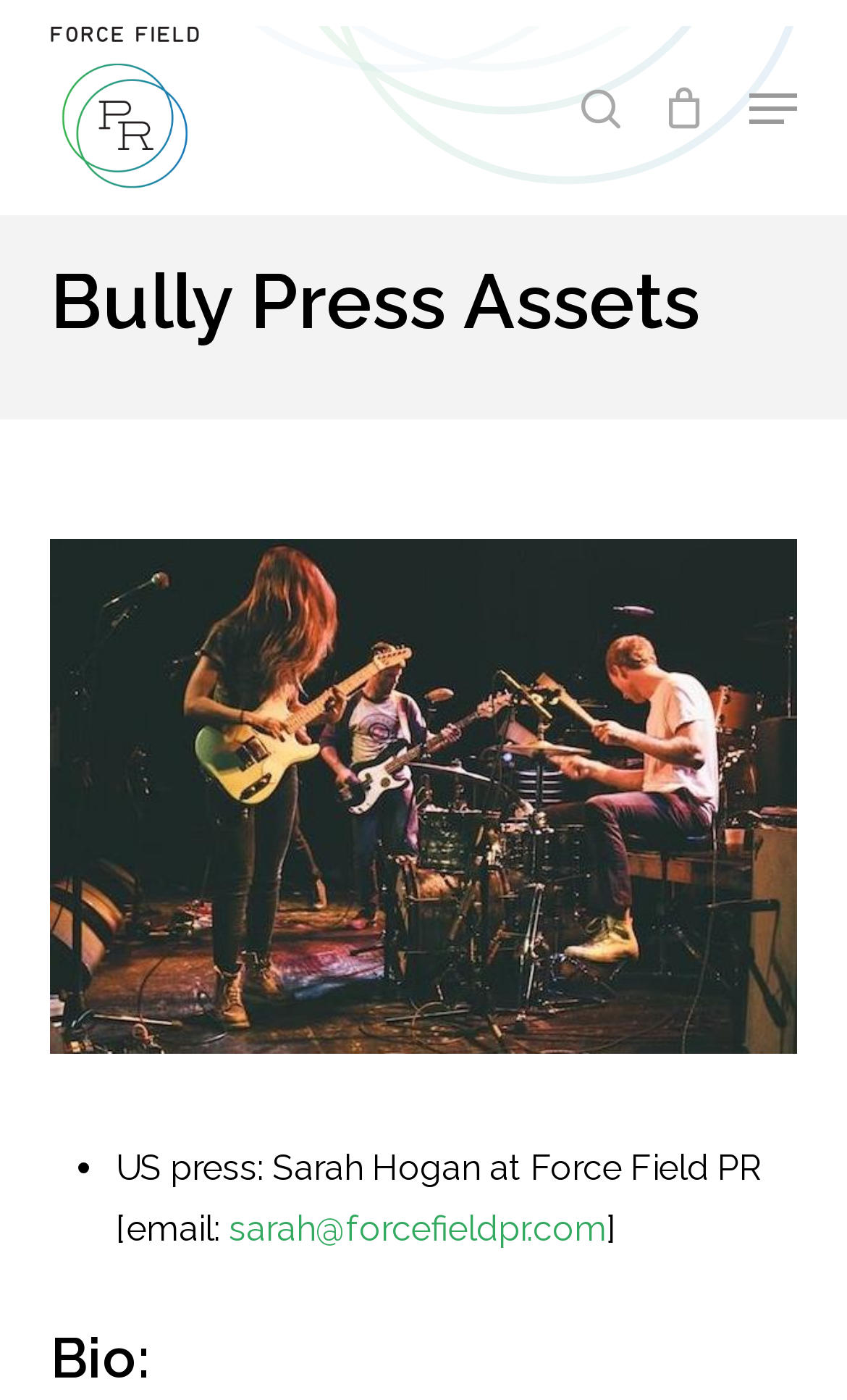What is the name of the PR company?
Based on the visual information, provide a detailed and comprehensive answer.

I found the answer by looking at the link element with the text 'Force Field PR' and an image with the same name, which suggests that it is the name of the PR company.